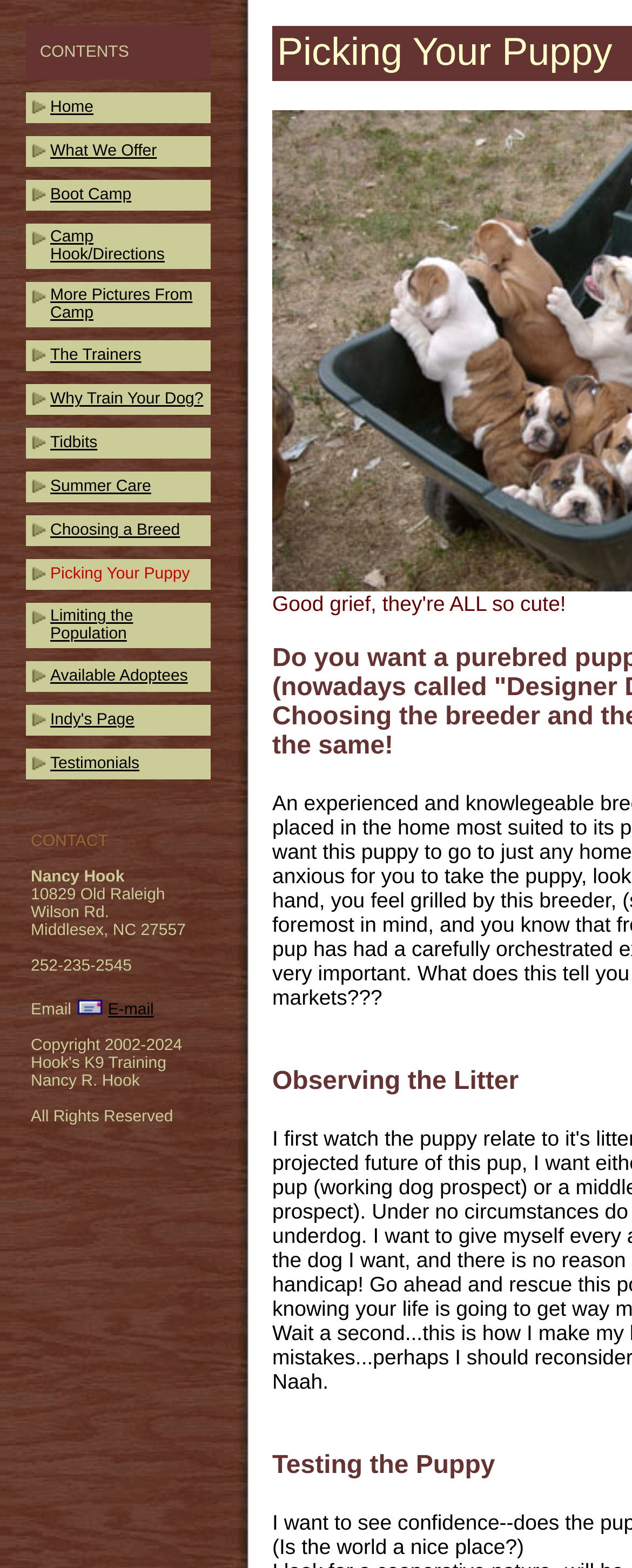Please find the bounding box coordinates (top-left x, top-left y, bottom-right x, bottom-right y) in the screenshot for the UI element described as follows: Summer Care

[0.079, 0.305, 0.239, 0.316]